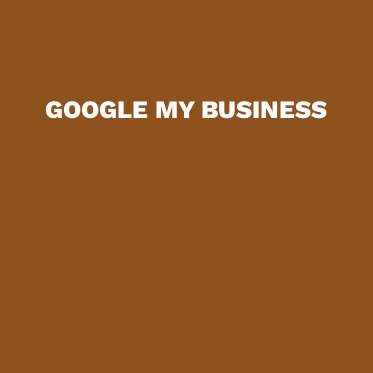Please answer the following question as detailed as possible based on the image: 
What aesthetic does the image convey?

The caption states that the overall aesthetic of the image conveys professionalism and modernity, which suggests that the design of the image is intended to appeal to businesses aiming to leverage Google's tools for better marketing strategies.